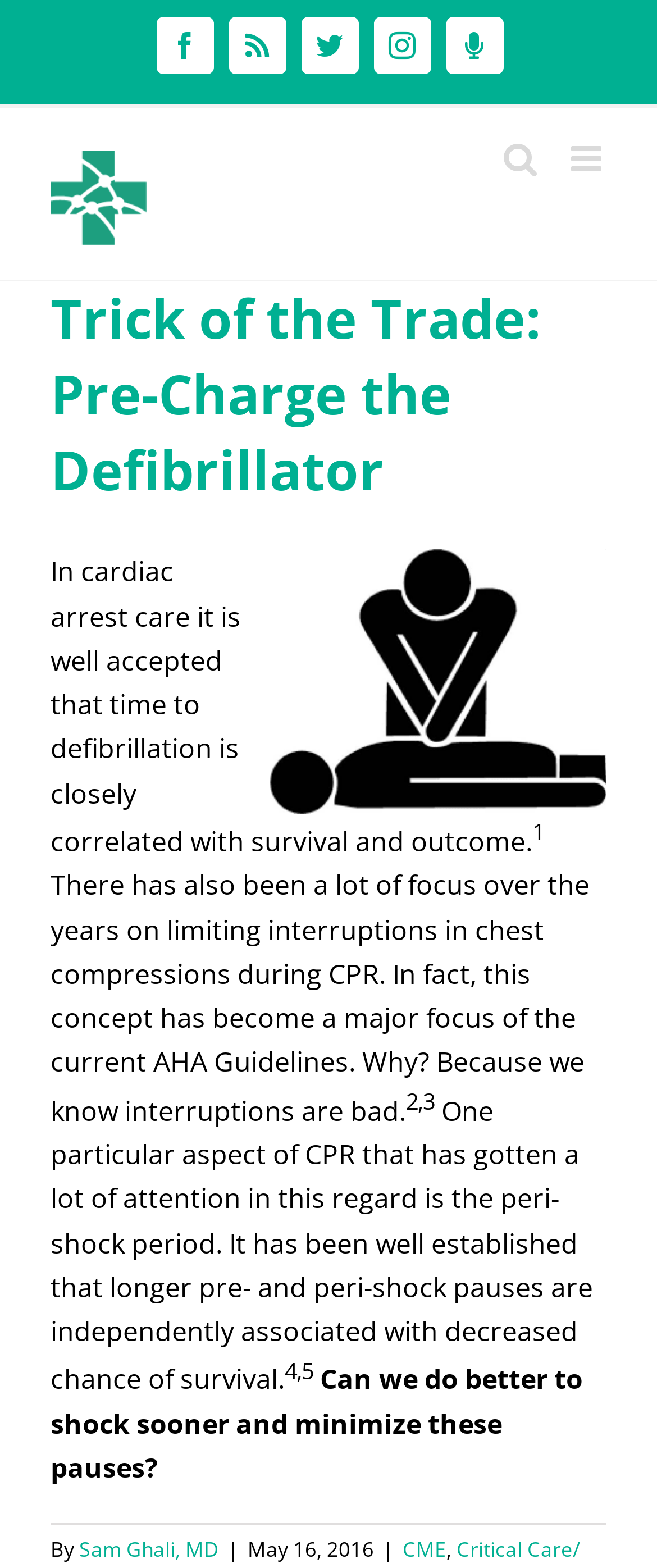Identify the bounding box coordinates of the section to be clicked to complete the task described by the following instruction: "Click the 'Event Link'". The coordinates should be four float numbers between 0 and 1, formatted as [left, top, right, bottom].

None